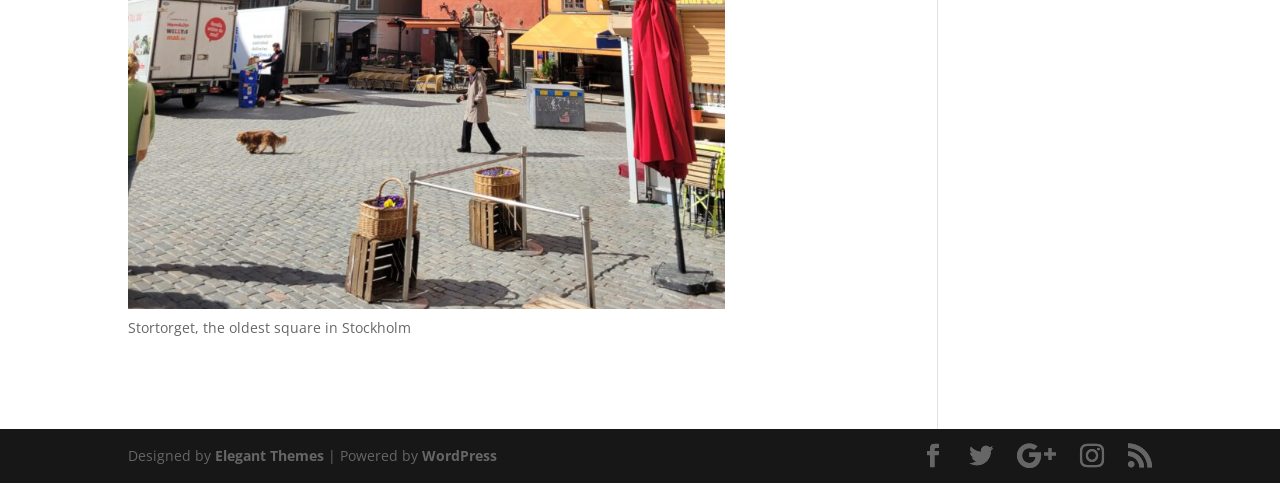Can you identify the bounding box coordinates of the clickable region needed to carry out this instruction: 'Click the link to Elegant Themes'? The coordinates should be four float numbers within the range of 0 to 1, stated as [left, top, right, bottom].

[0.168, 0.923, 0.253, 0.962]